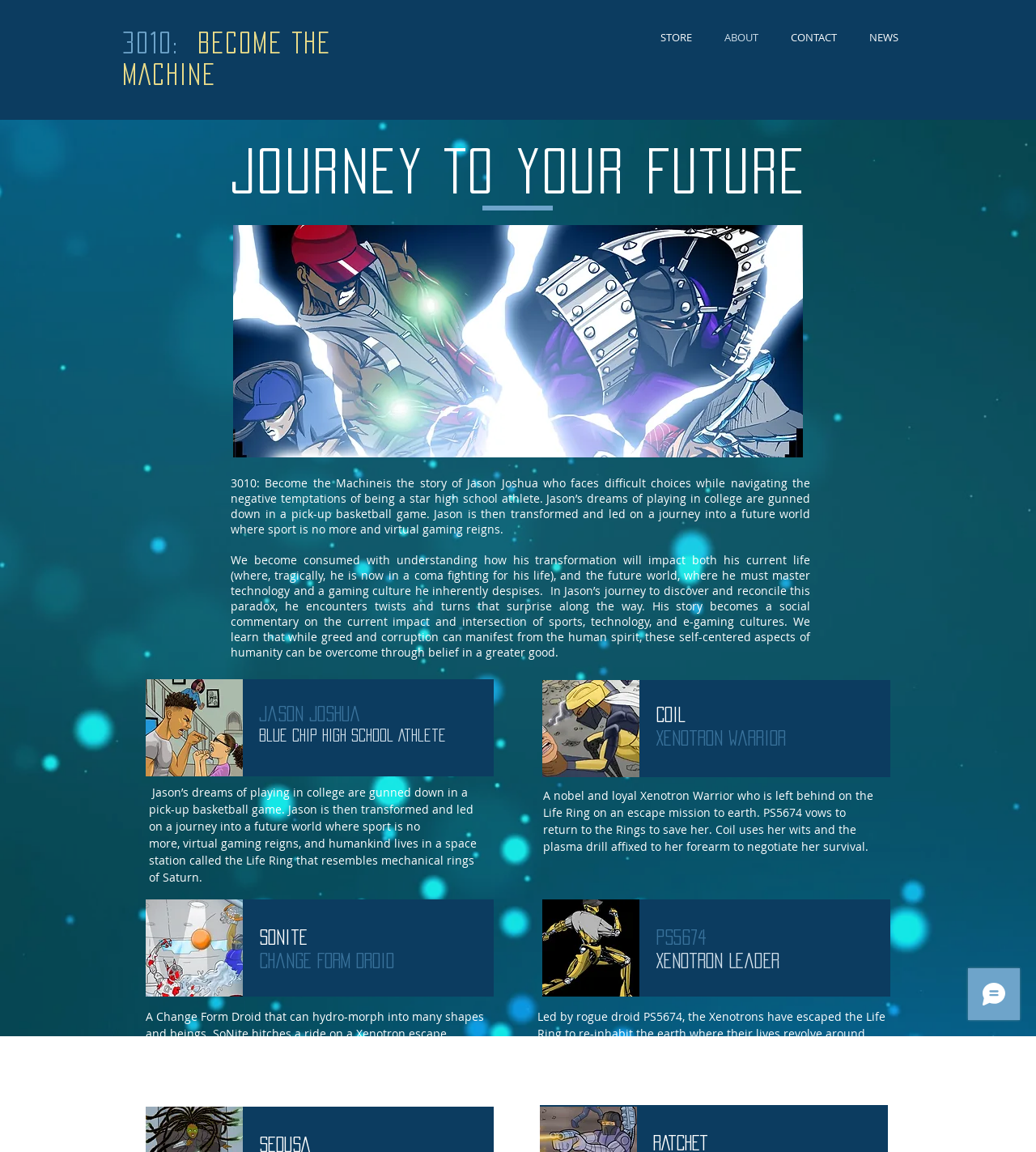What is the story of Jason Joshua about?
Please answer the question with a detailed and comprehensive explanation.

Based on the webpage content, Jason Joshua's story is about his transformation from a high school athlete to a virtual gaming world, and how it impacts his current life and the future world, serving as a social commentary on the intersection of sports, technology, and e-gaming cultures.